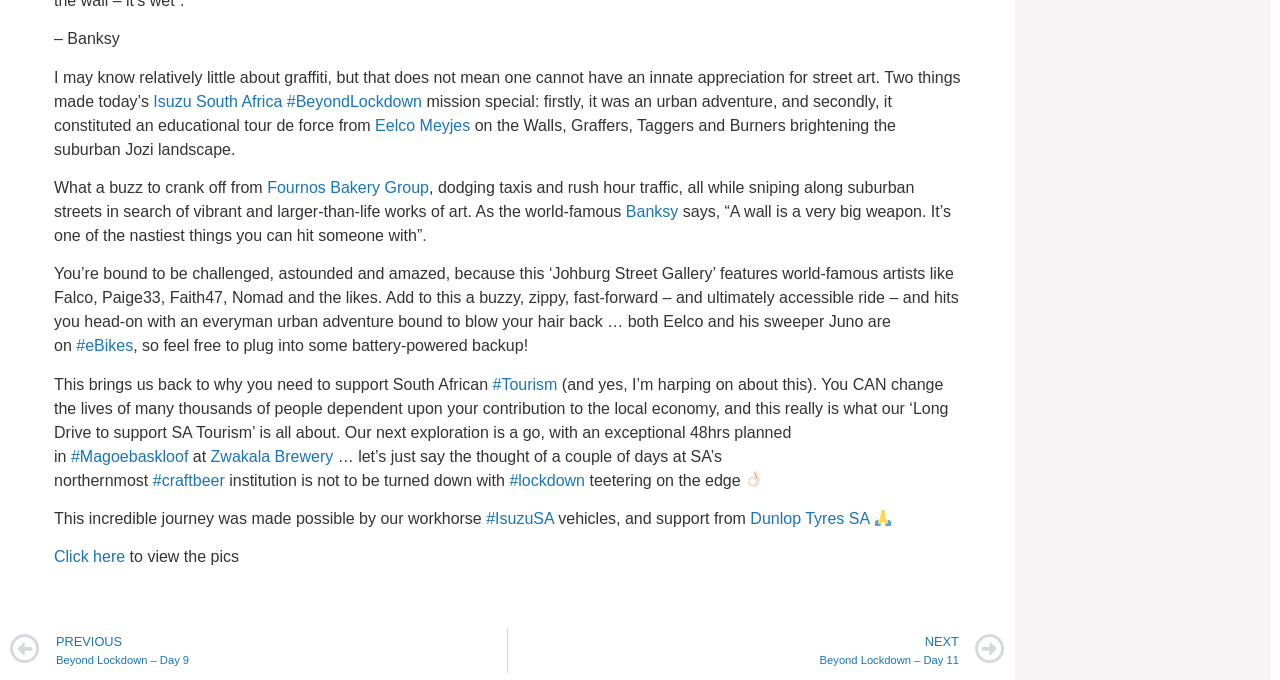Answer this question using a single word or a brief phrase:
What is the name of the bakery group mentioned in the article?

Fournos Bakery Group